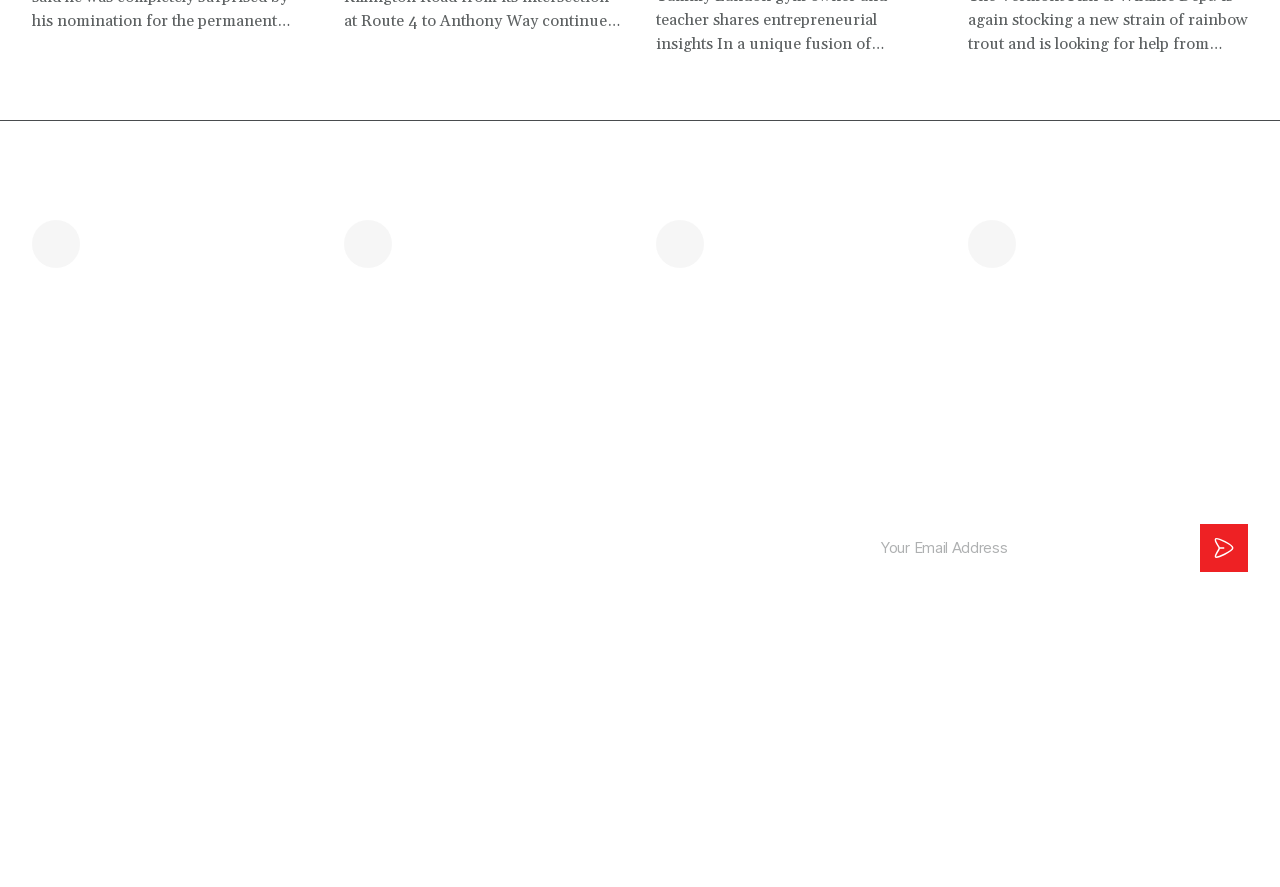Answer the following query concisely with a single word or phrase:
What is the purpose of the 'Subscription Form'?

To sign up for the weekly newsletter